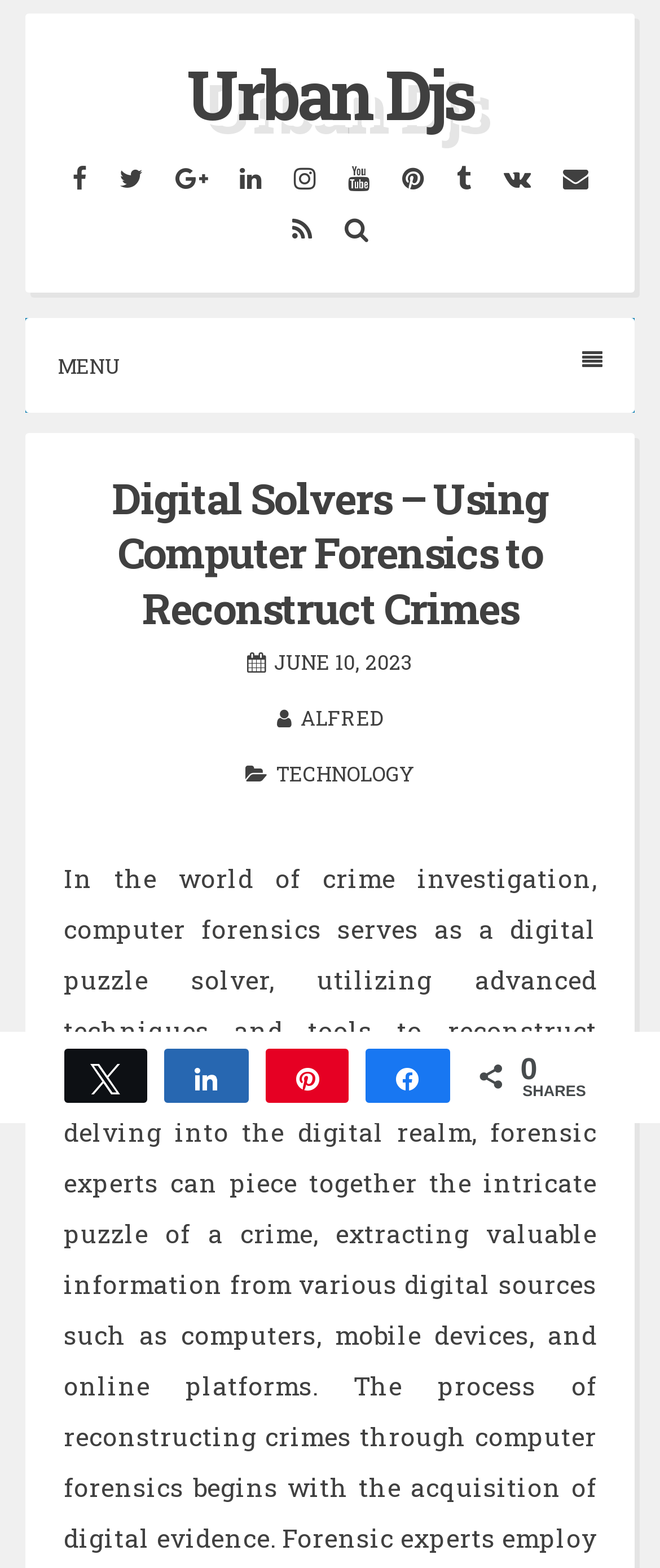Please extract and provide the main headline of the webpage.

Digital Solvers – Using Computer Forensics to Reconstruct Crimes